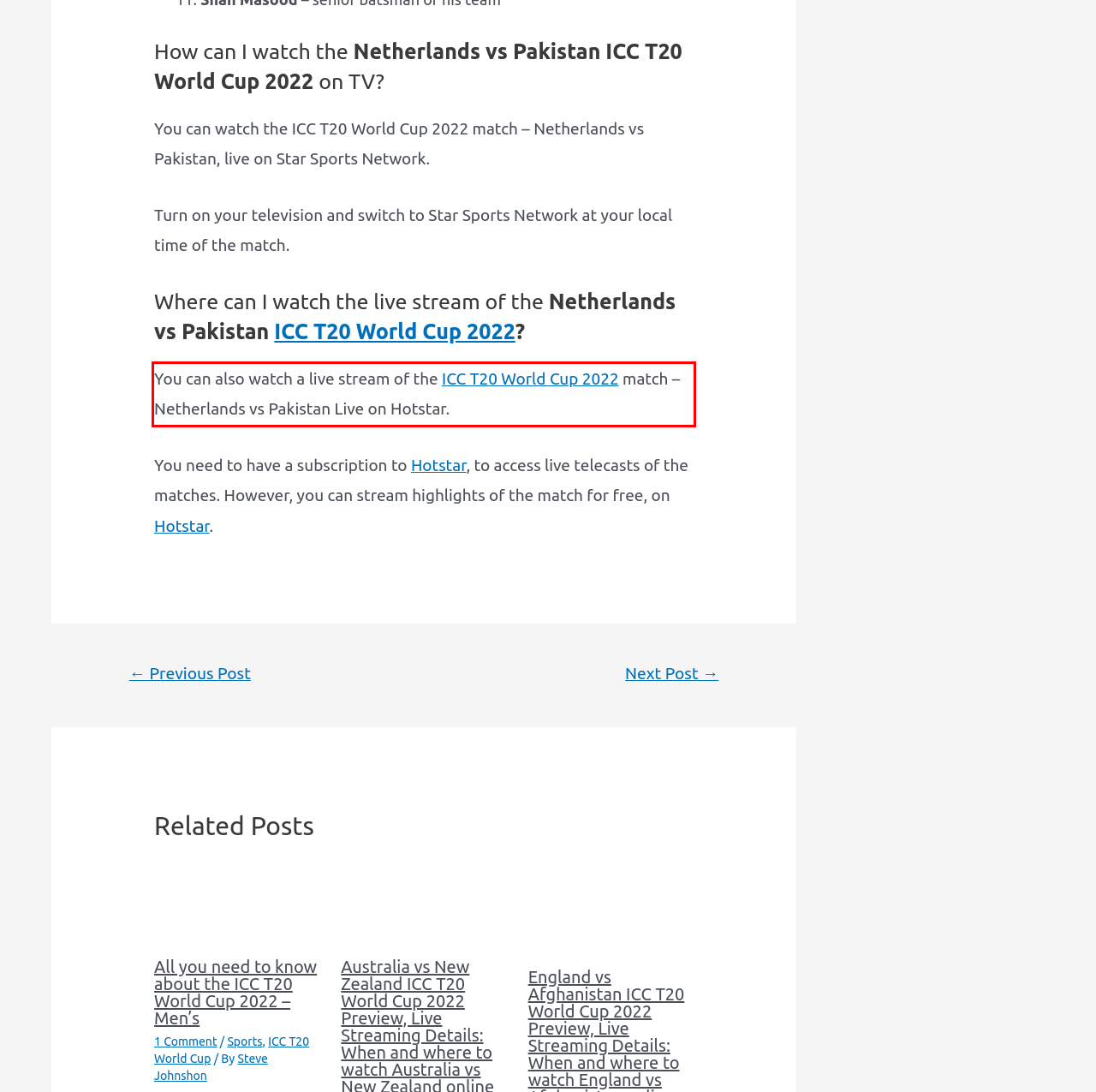There is a screenshot of a webpage with a red bounding box around a UI element. Please use OCR to extract the text within the red bounding box.

You can also watch a live stream of the ICC T20 World Cup 2022 match – Netherlands vs Pakistan Live on Hotstar.